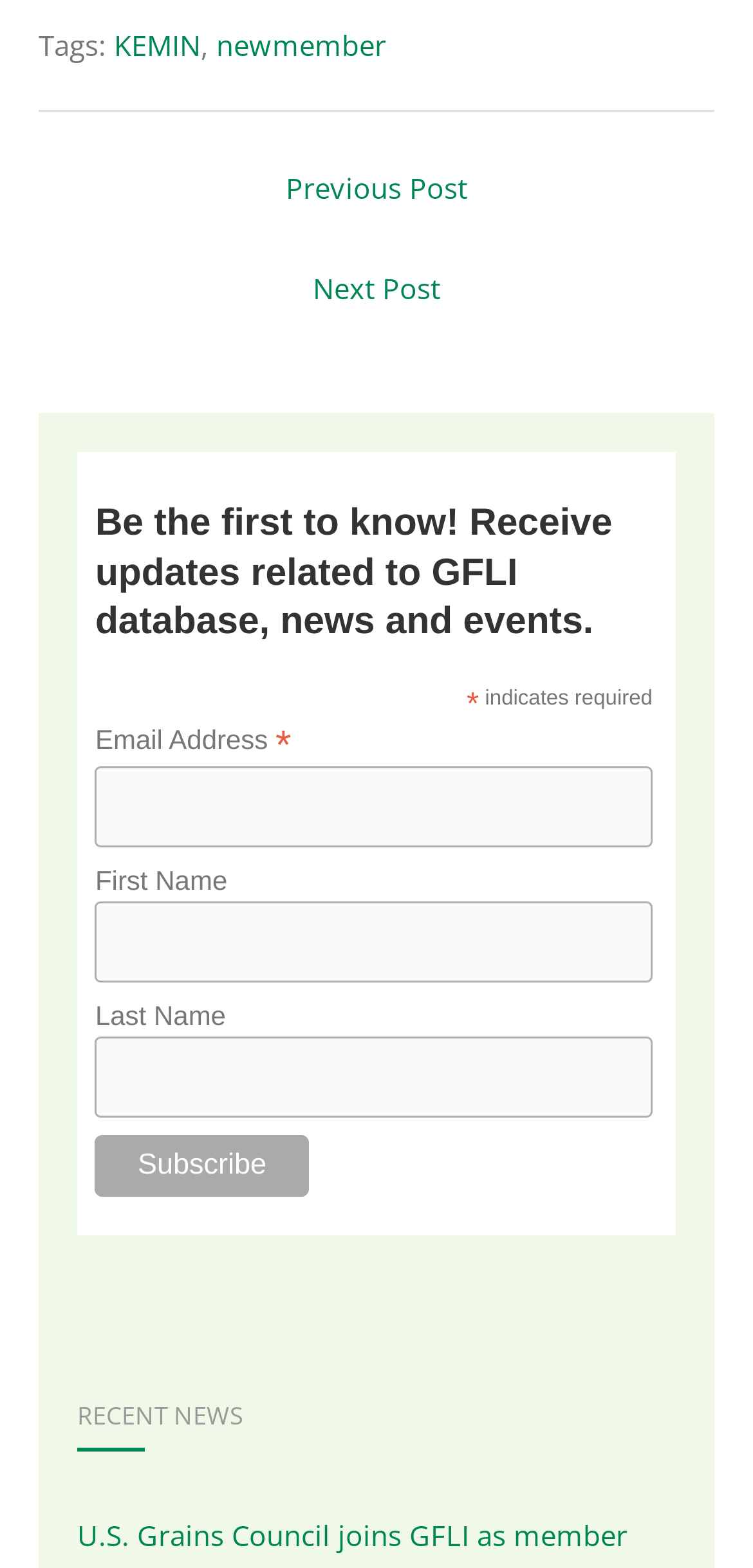What is the purpose of the form?
Please provide a comprehensive answer to the question based on the webpage screenshot.

The form contains fields for email address, first name, and last name, and a subscribe button, indicating that its purpose is to allow users to subscribe to something, likely a newsletter or updates.